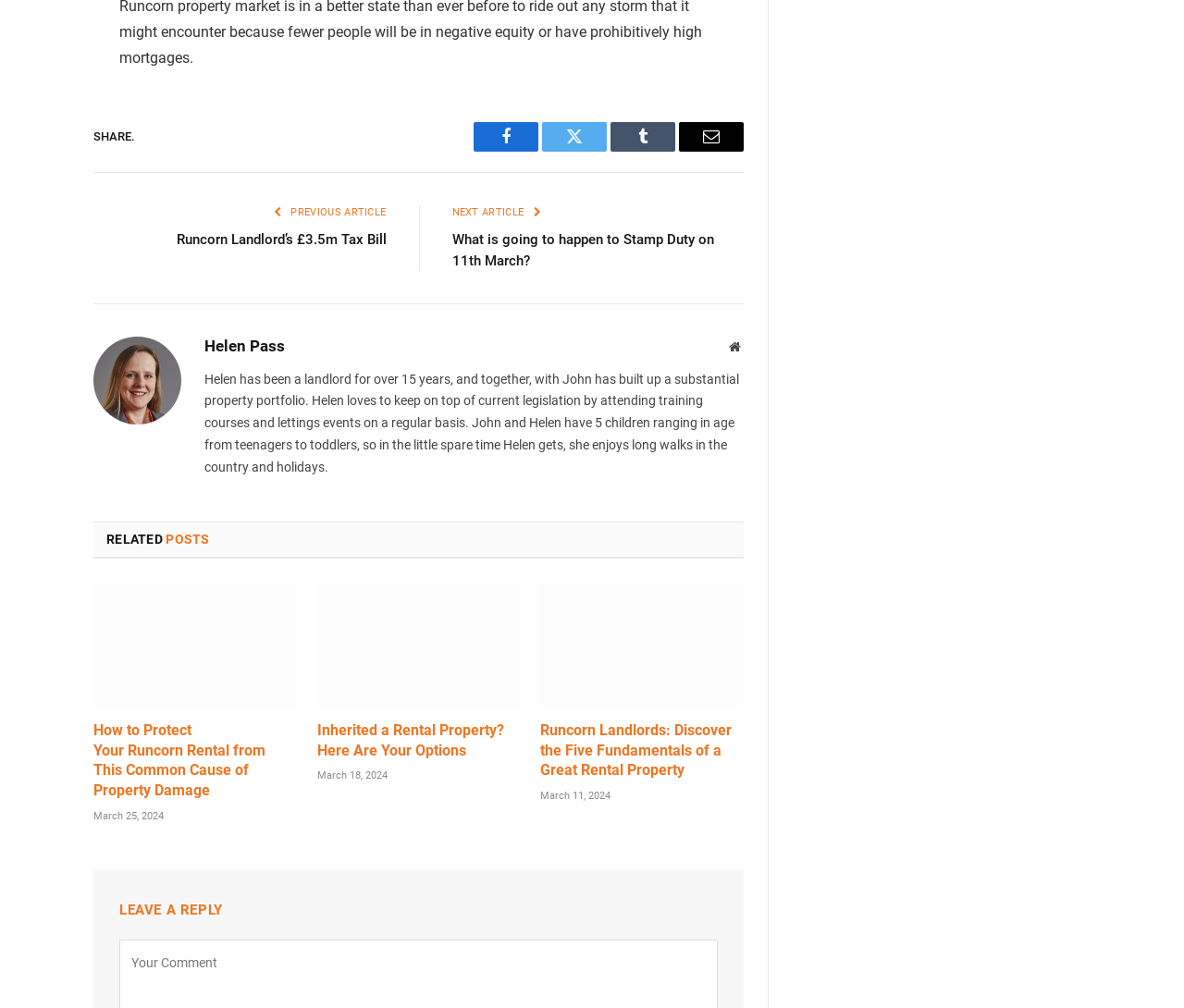Determine the bounding box coordinates of the section I need to click to execute the following instruction: "Read previous article". Provide the coordinates as four float numbers between 0 and 1, i.e., [left, top, right, bottom].

[0.243, 0.204, 0.326, 0.216]